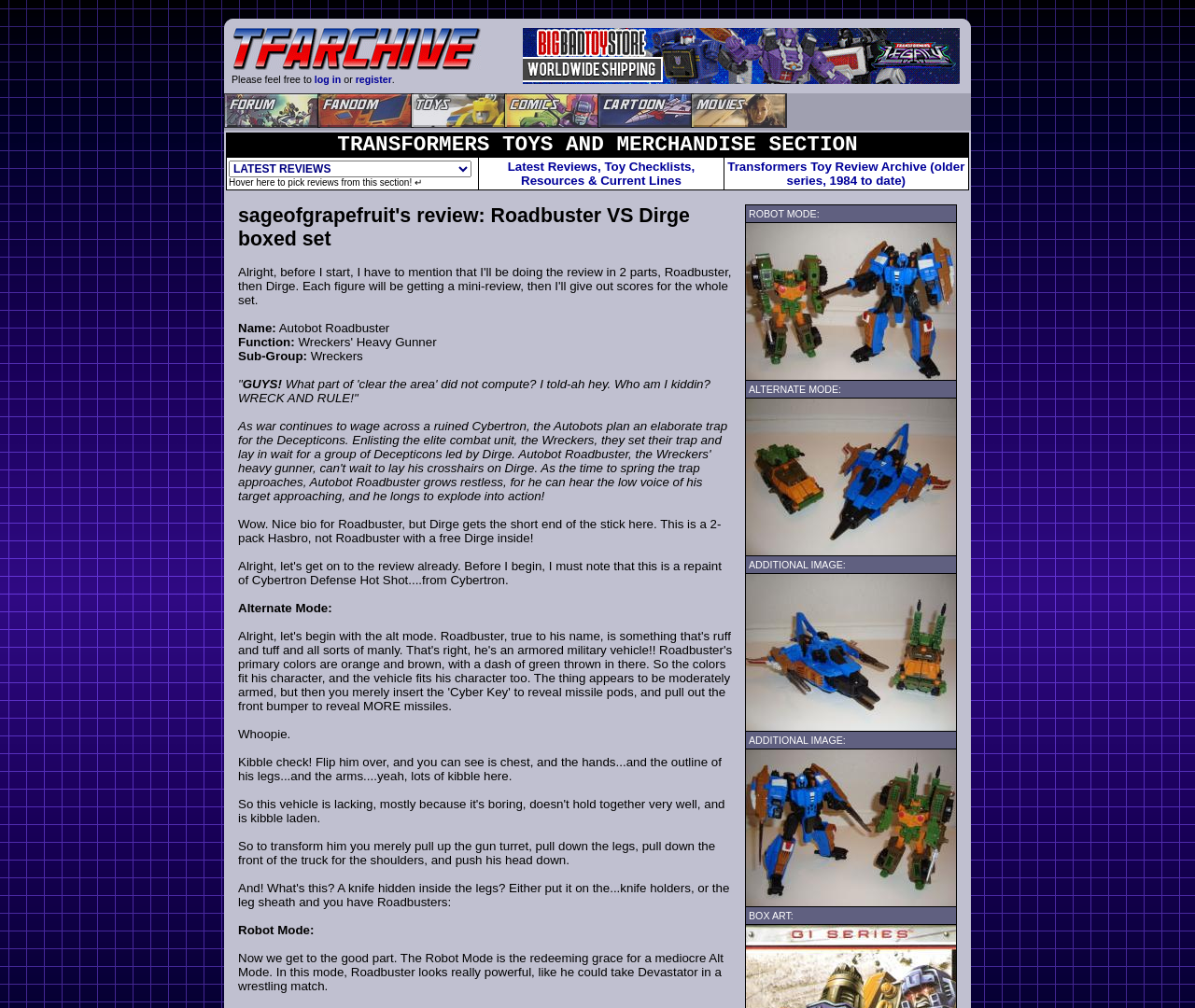Show the bounding box coordinates of the element that should be clicked to complete the task: "select a review from the dropdown".

[0.191, 0.159, 0.395, 0.175]